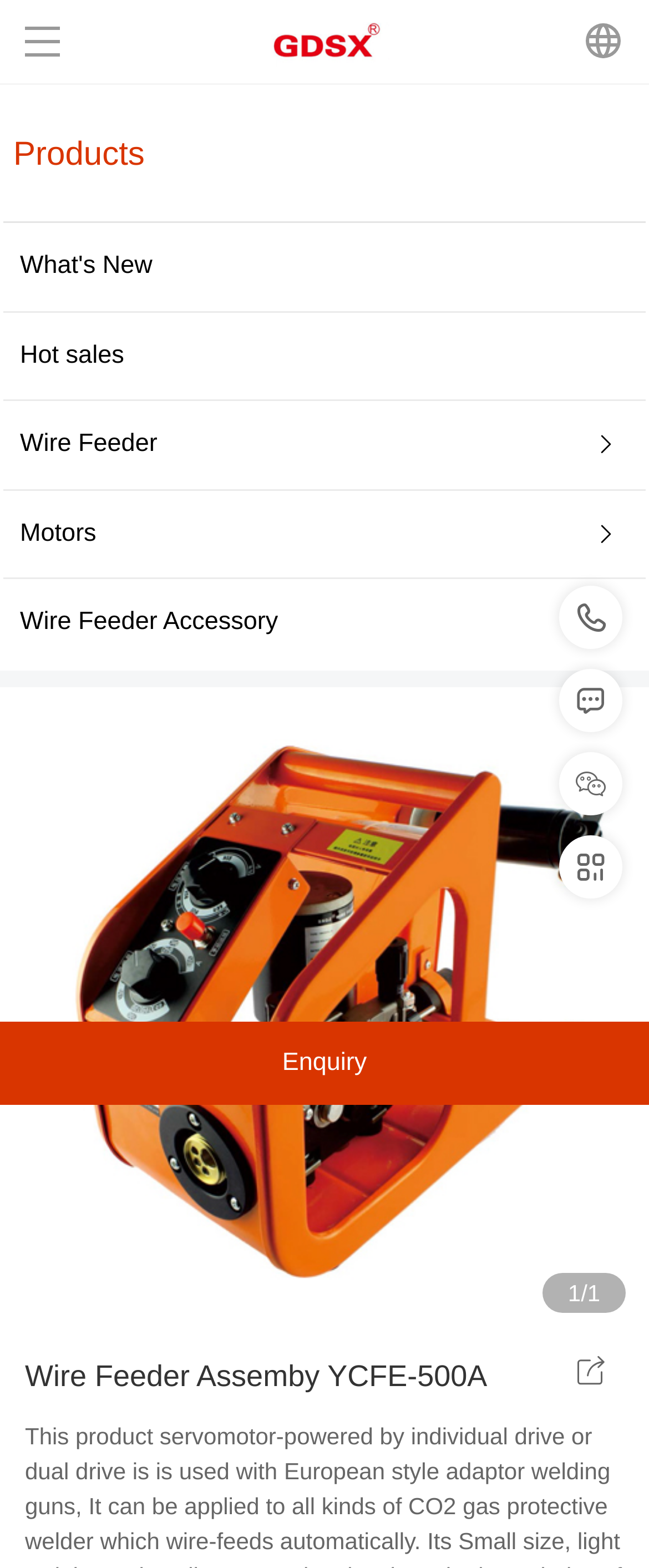Find the bounding box coordinates of the element to click in order to complete this instruction: "view what's new". The bounding box coordinates must be four float numbers between 0 and 1, denoted as [left, top, right, bottom].

[0.005, 0.142, 0.26, 0.198]